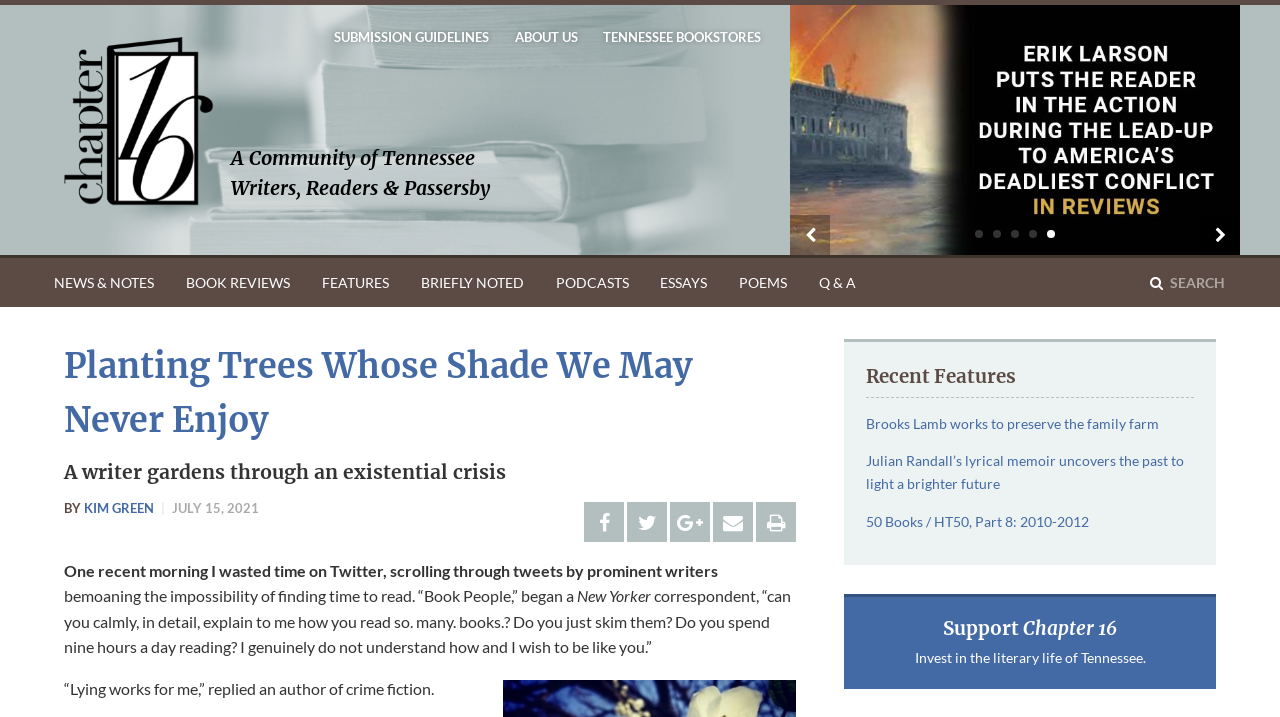Locate the primary heading on the webpage and return its text.

Planting Trees Whose Shade We May Never Enjoy